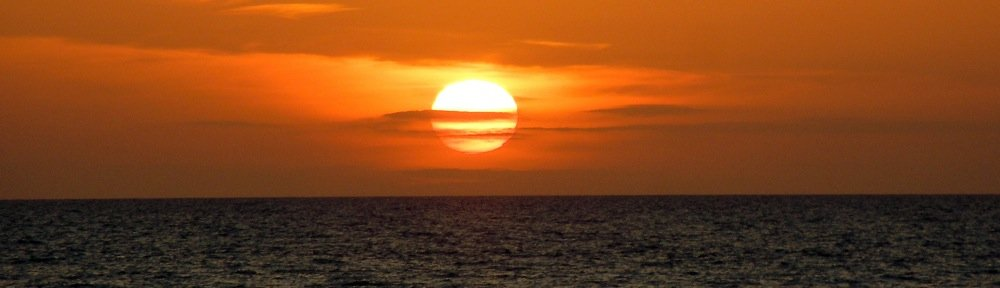Answer the question below with a single word or a brief phrase: 
What is the atmosphere of the scene?

Tranquil